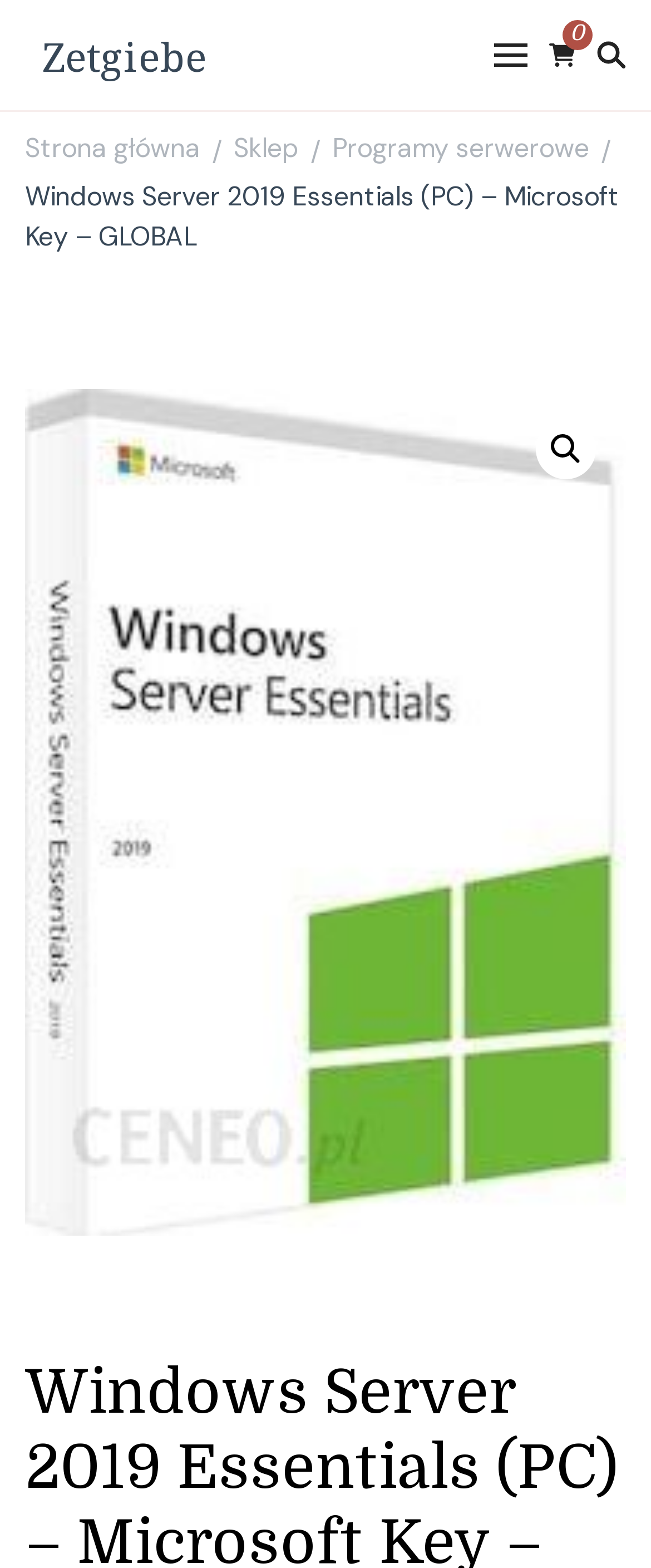Based on the element description, predict the bounding box coordinates (top-left x, top-left y, bottom-right x, bottom-right y) for the UI element in the screenshot: Strona główna

[0.038, 0.083, 0.308, 0.108]